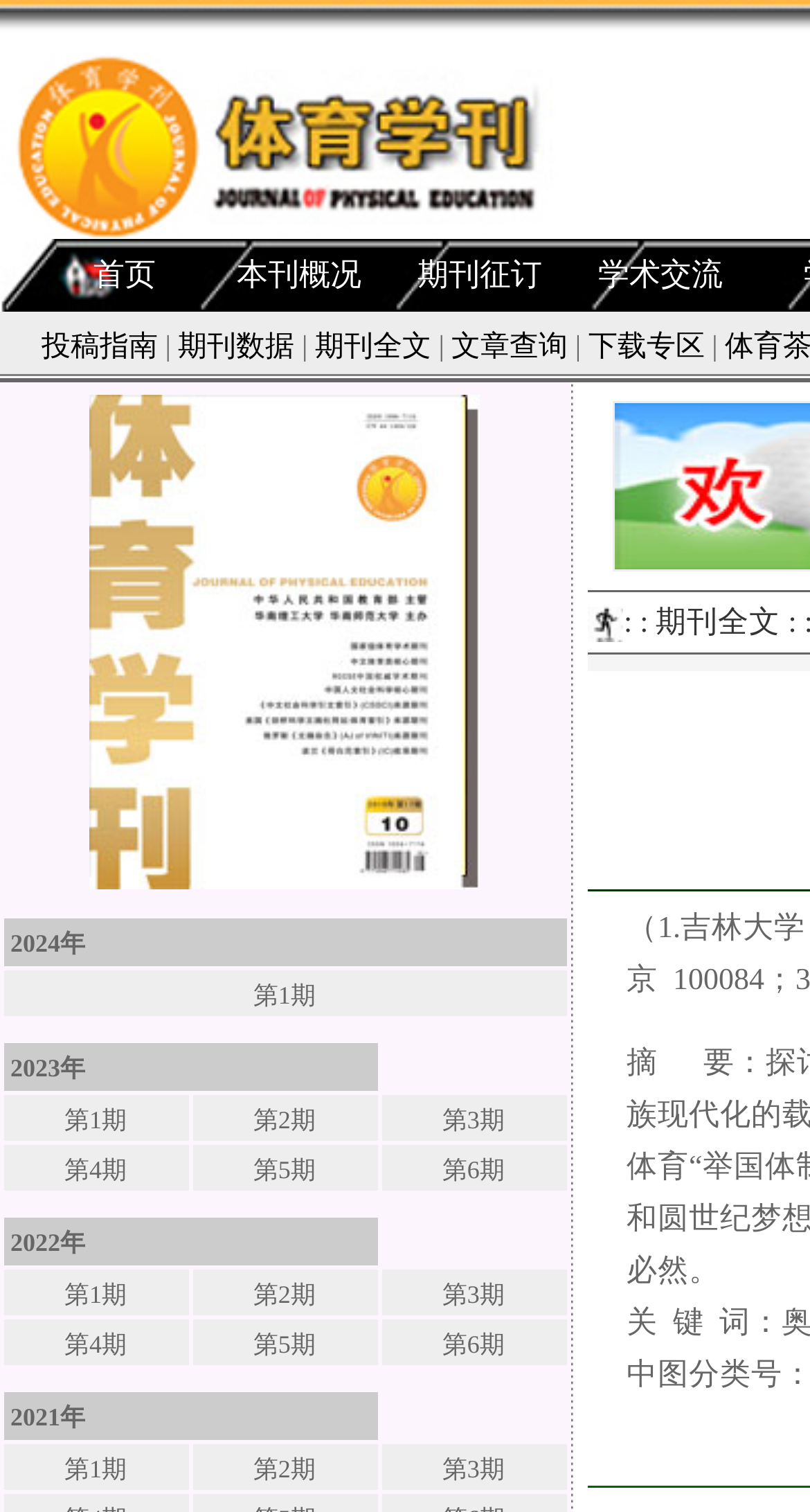What is the last link in the second table? Using the information from the screenshot, answer with a single word or phrase.

第6期